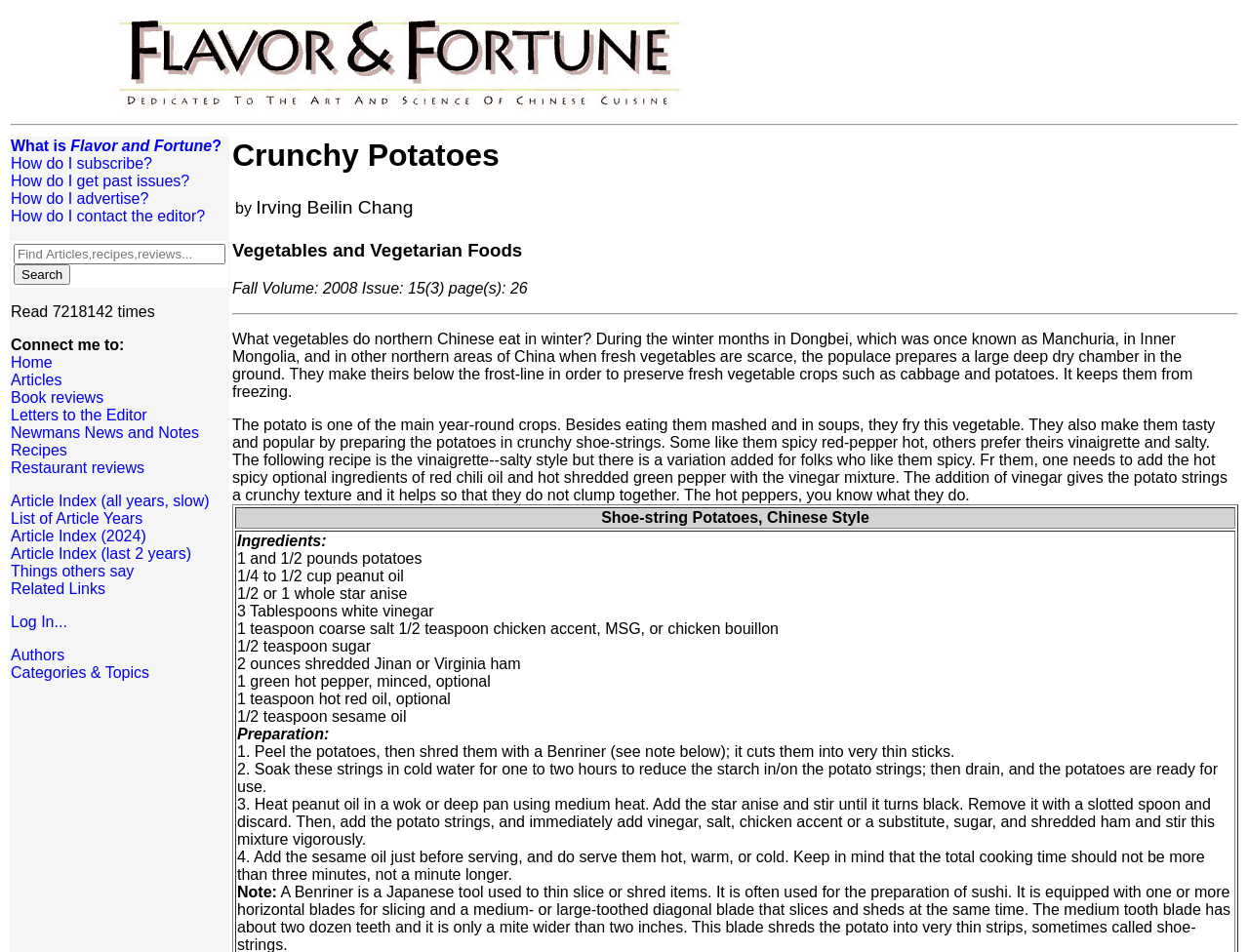Answer briefly with one word or phrase:
What is the text below the search box?

Read 7218142 times